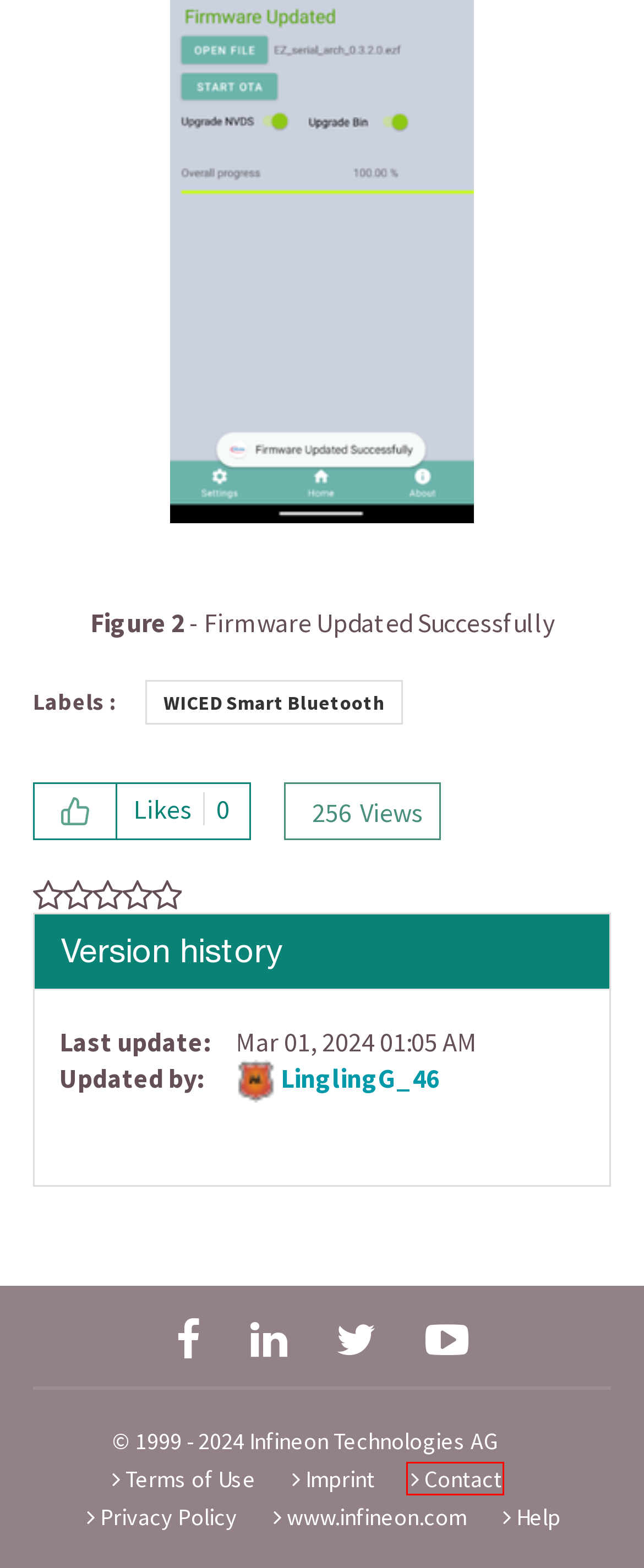Analyze the screenshot of a webpage that features a red rectangle bounding box. Pick the webpage description that best matches the new webpage you would see after clicking on the element within the red bounding box. Here are the candidates:
A. Semiconductor & System Solutions - Infineon Technologies
B. Get started with community features - Infineon Developer Community
C. About LinglingG_46 - Infineon Developer Community
D. Privacy Policy - Infineon Technologies
E. Imprint - Infineon Technologies
F. Usage Guidelines for Infineon Developer Community - Infineon Developer Community
G. Contact information - Infineon Technologies
H. Knowledge Base Articles

G